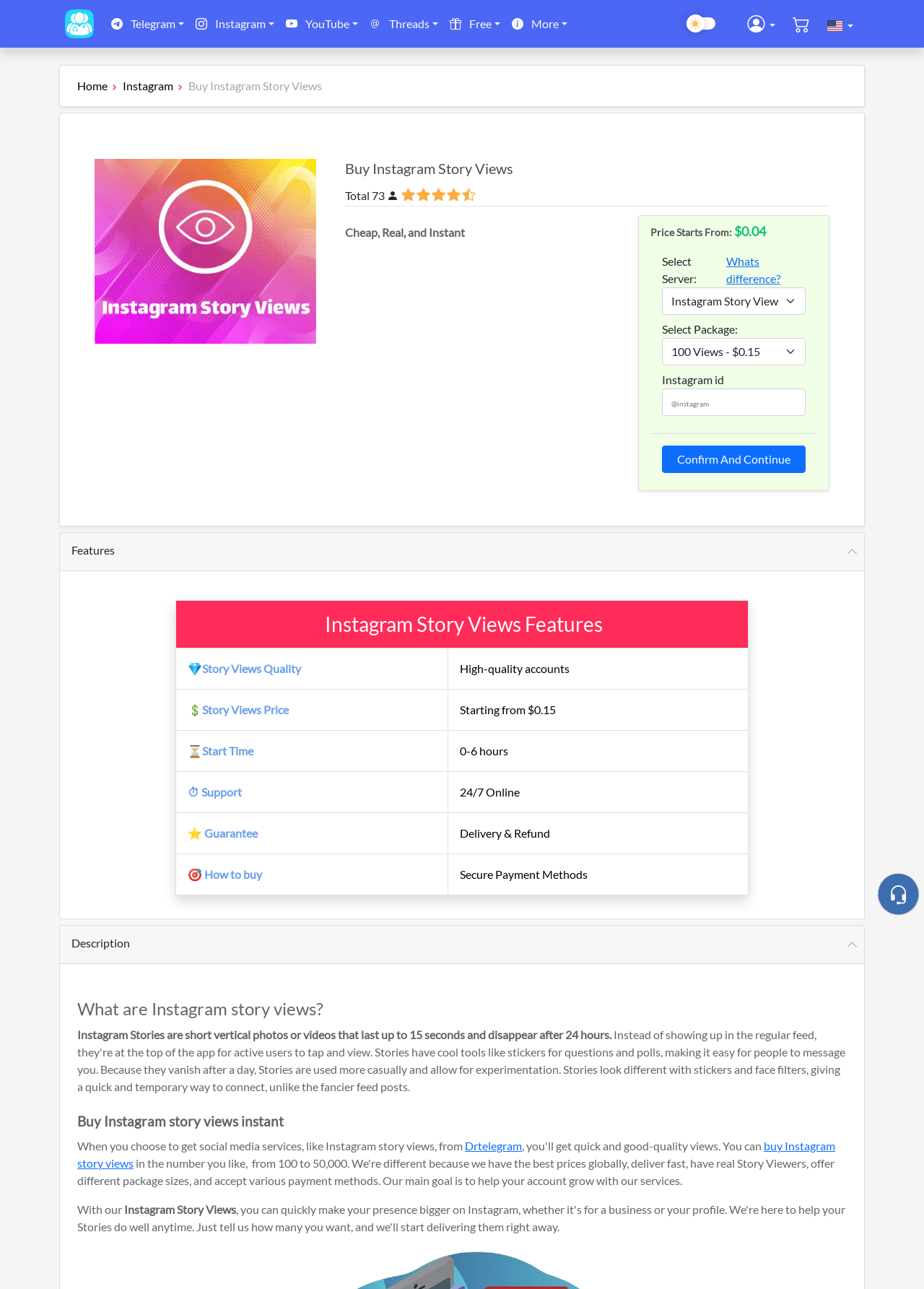Could you indicate the bounding box coordinates of the region to click in order to complete this instruction: "Click on the business link".

None